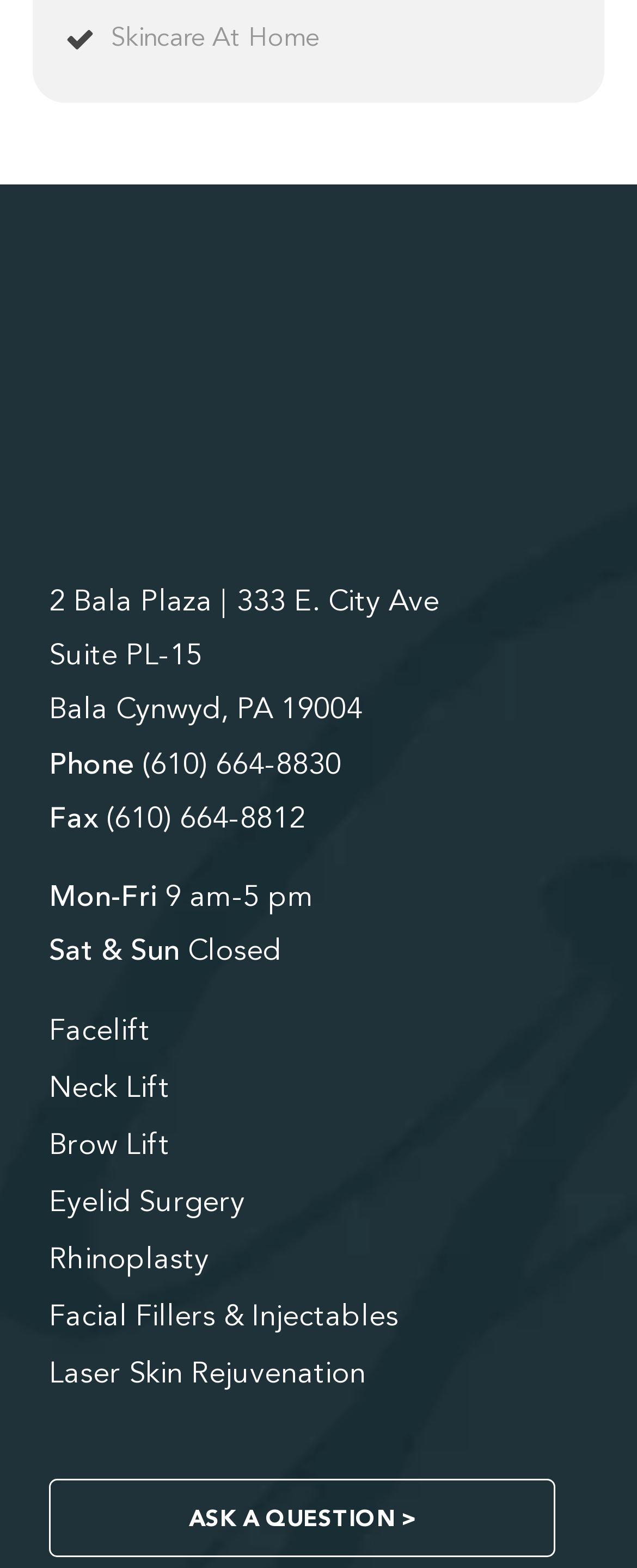Please find the bounding box coordinates of the element that you should click to achieve the following instruction: "Call (610) 664-8830". The coordinates should be presented as four float numbers between 0 and 1: [left, top, right, bottom].

[0.223, 0.478, 0.536, 0.497]